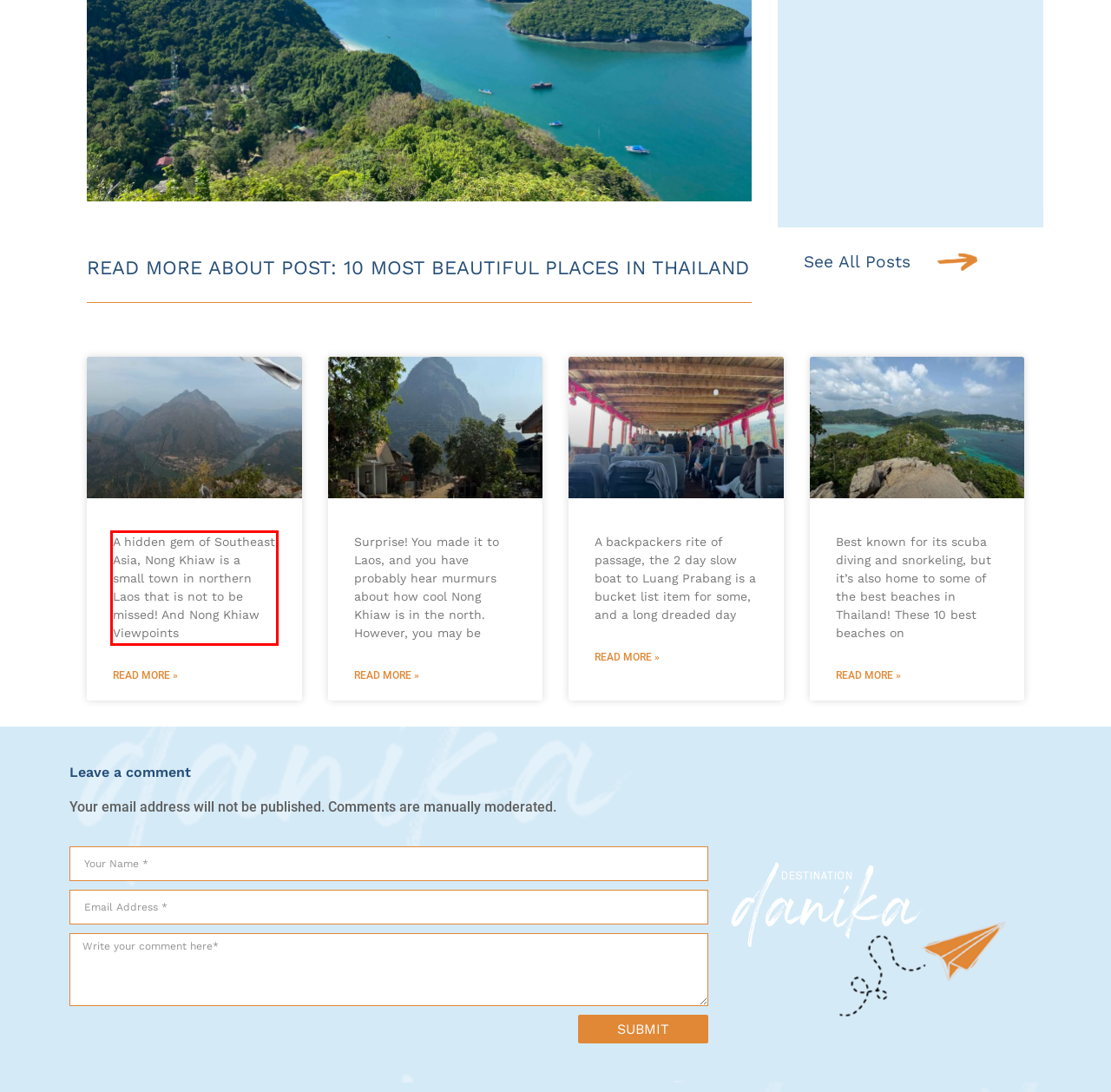You have a screenshot with a red rectangle around a UI element. Recognize and extract the text within this red bounding box using OCR.

A hidden gem of Southeast Asia, Nong Khiaw is a small town in northern Laos that is not to be missed! And Nong Khiaw Viewpoints